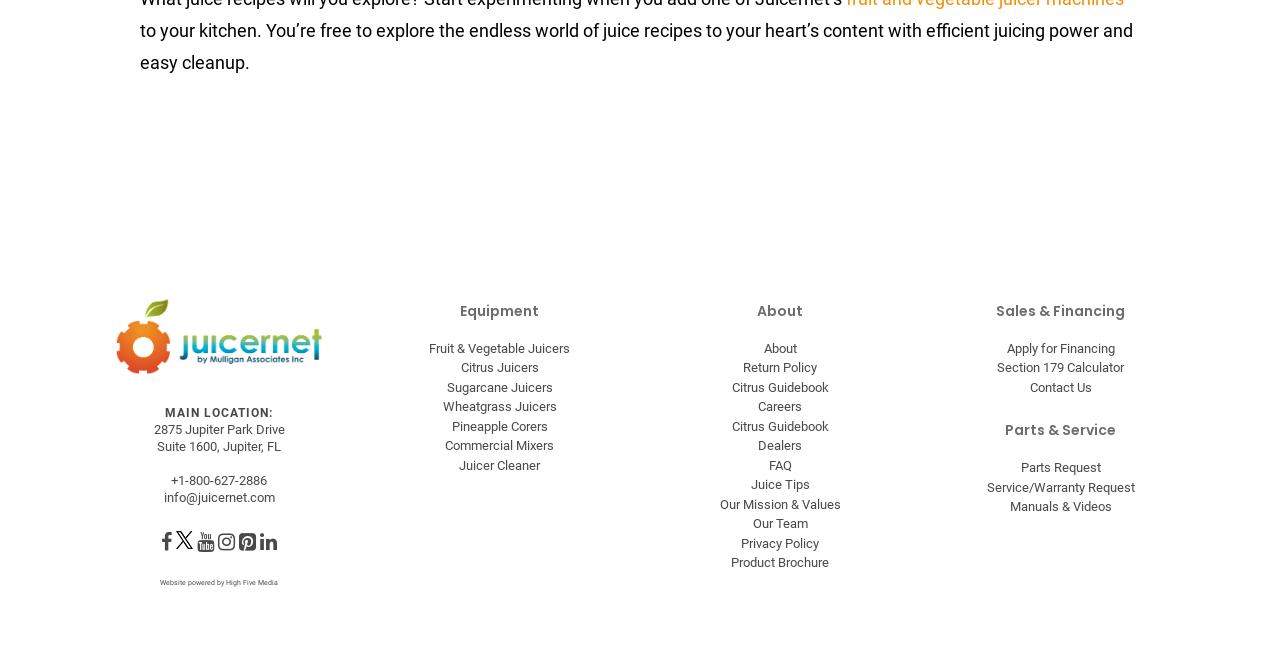Identify and provide the bounding box coordinates of the UI element described: "Careers". The coordinates should be formatted as [left, top, right, bottom], with each number being a float between 0 and 1.

[0.592, 0.602, 0.627, 0.625]